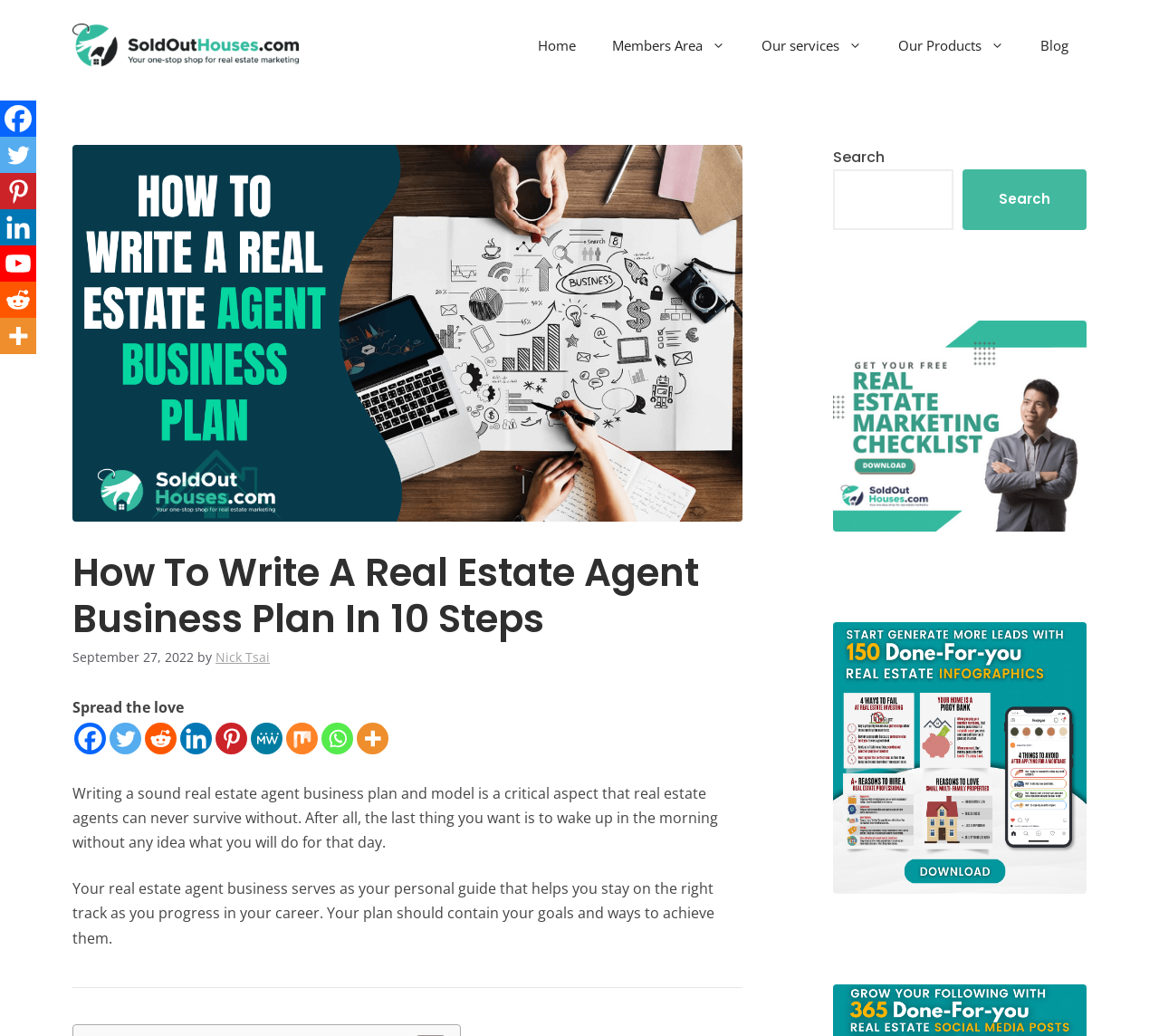Respond to the question below with a concise word or phrase:
What is the purpose of a real estate agent business plan?

Guide to stay on track